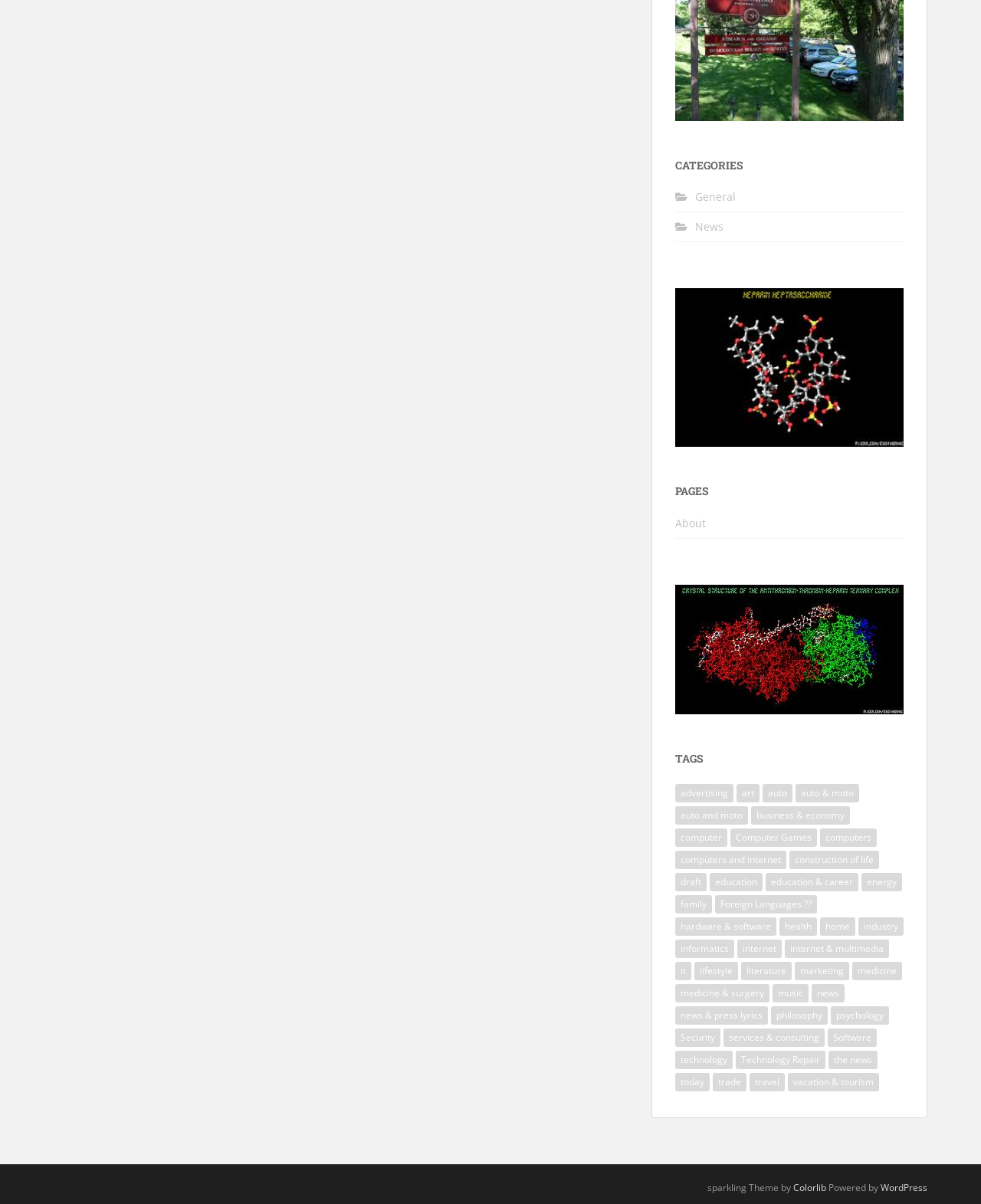How many items are under the 'news' tag?
Answer the question with a single word or phrase derived from the image.

17 items